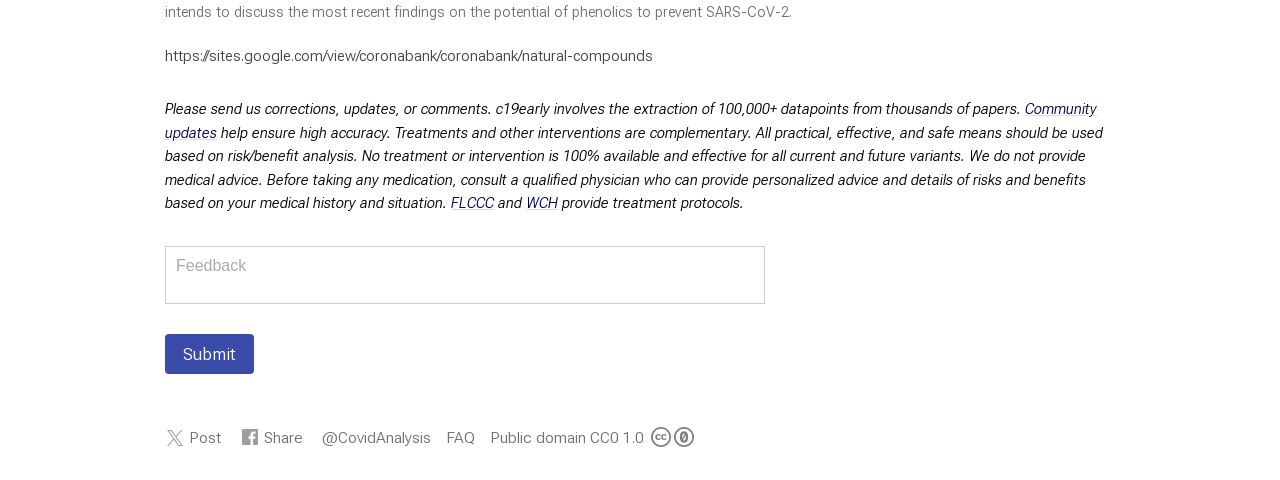Kindly determine the bounding box coordinates for the clickable area to achieve the given instruction: "Share on social media".

[0.206, 0.892, 0.237, 0.931]